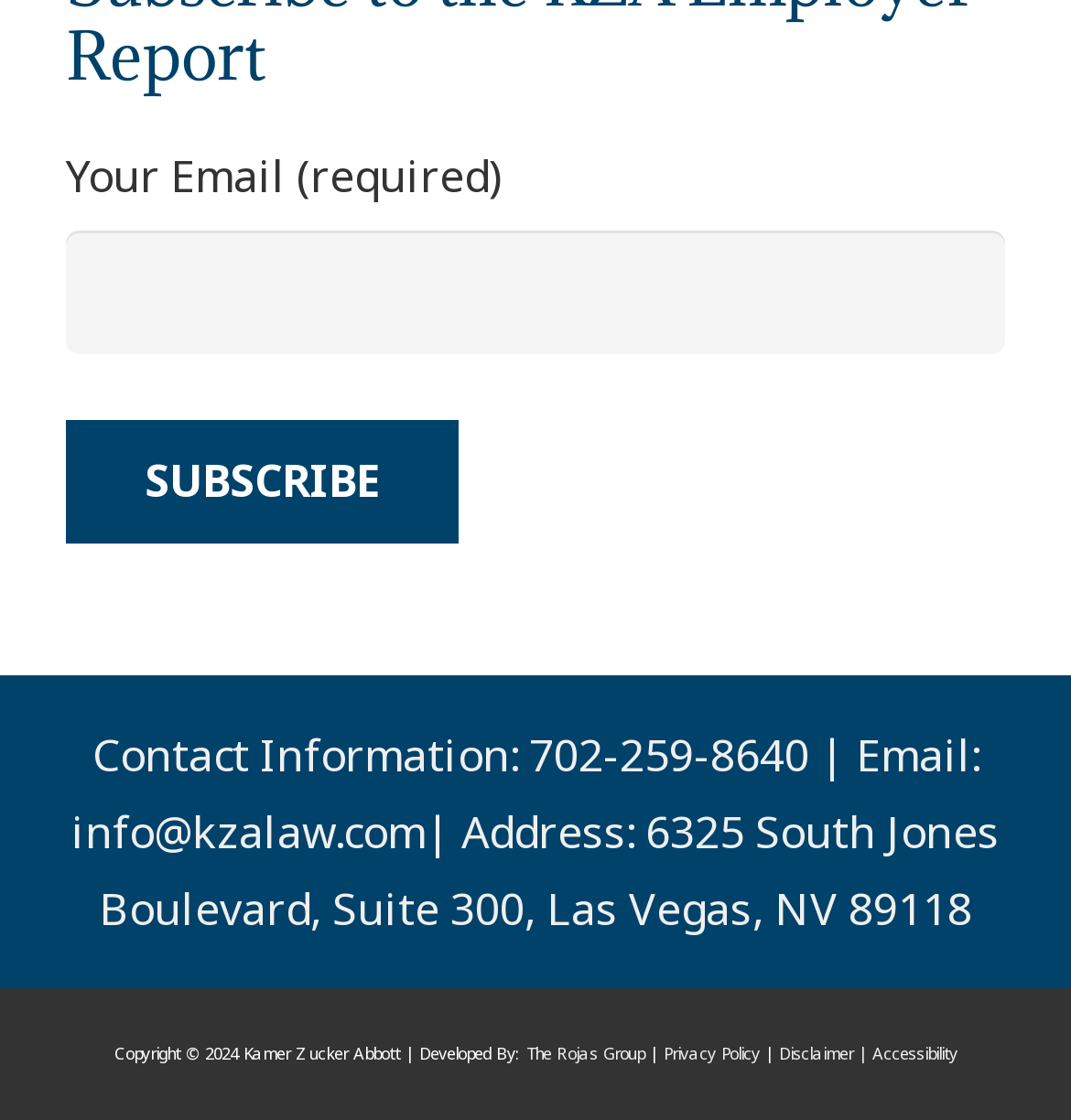Please find the bounding box for the UI component described as follows: "Privacy Policy".

[0.619, 0.931, 0.709, 0.951]